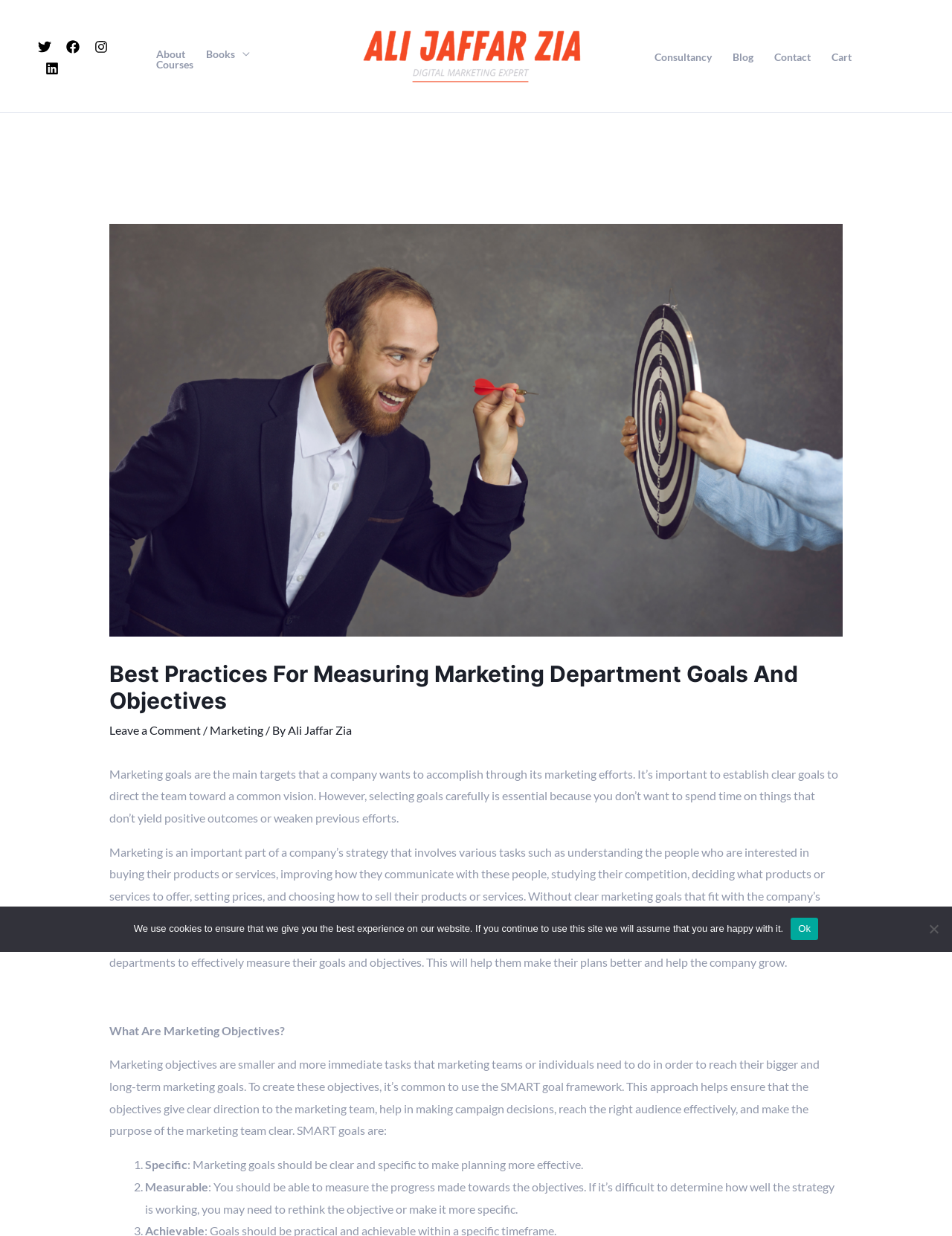Create a detailed description of the webpage's content and layout.

The webpage is about marketing goals and objectives, with a focus on setting and measuring them effectively. At the top left corner, there are social media links to Twitter, Facebook, Instagram, and Linkedin, each accompanied by an image. Below these links, there is a primary navigation menu with links to "About", "Books", and "Courses". 

On the right side of the page, there is a secondary navigation menu with links to "Consultancy", "Blog", "Contact", and "Cart". Below this menu, there is a header section with an image and a heading that reads "Best Practices For Measuring Marketing Department Goals And Objectives". 

The main content of the page is divided into sections, with headings and paragraphs of text. The first section explains the importance of setting clear marketing goals and objectives, and how they can help direct the team towards a common vision. The second section discusses the challenges of measuring marketing results and introduces the topic of the article, which is to explore the best ways for marketing departments to effectively measure their goals and objectives.

The article continues with a section on marketing objectives, explaining that they are smaller and more immediate tasks that marketing teams need to do to reach their bigger and long-term marketing goals. This section also introduces the SMART goal framework, which is used to create marketing objectives. 

The page also has a cookie notice dialog at the bottom, which informs users that the website uses cookies and provides options to accept or decline.